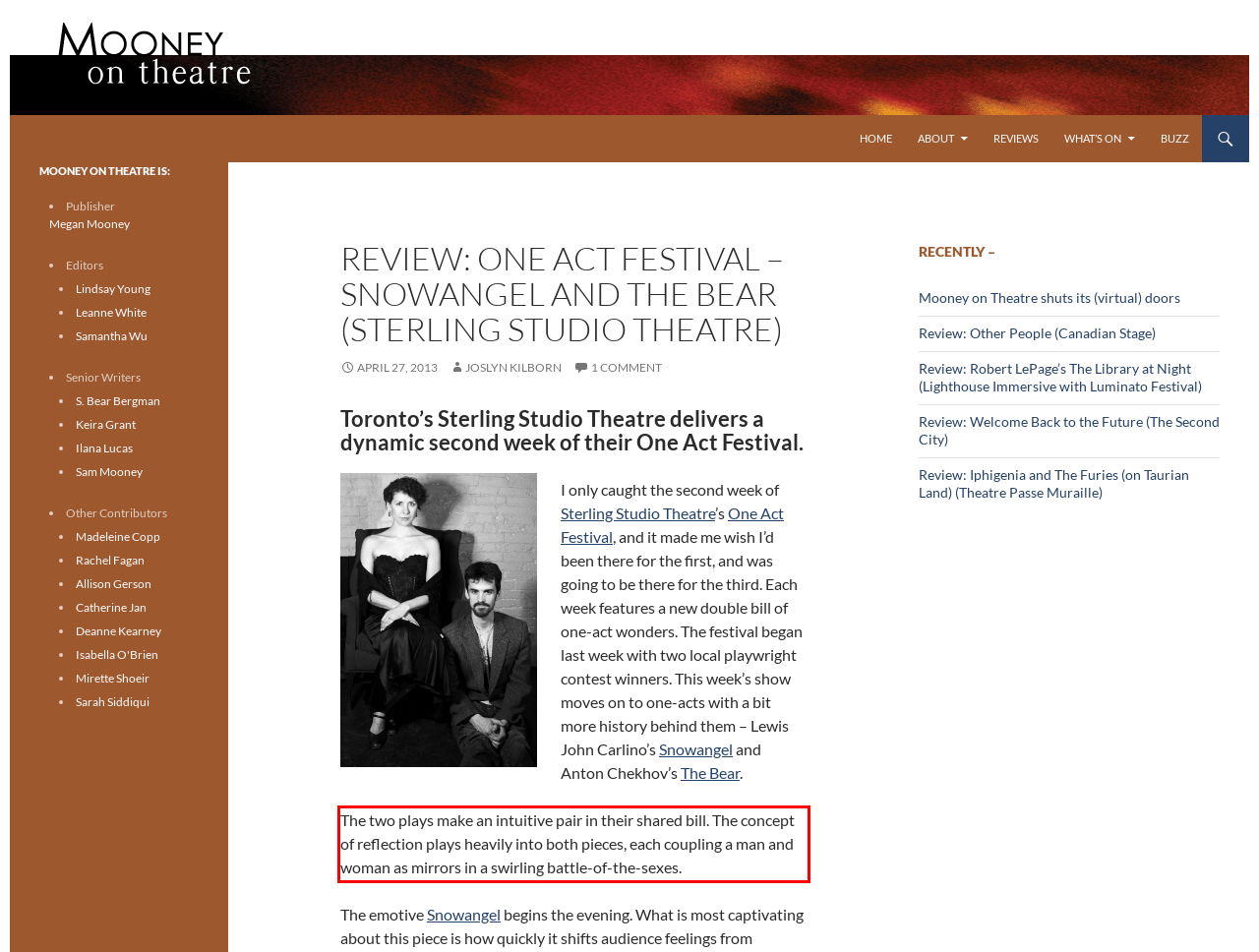Please identify and extract the text content from the UI element encased in a red bounding box on the provided webpage screenshot.

The two plays make an intuitive pair in their shared bill. The concept of reflection plays heavily into both pieces, each coupling a man and woman as mirrors in a swirling battle-of-the-sexes.